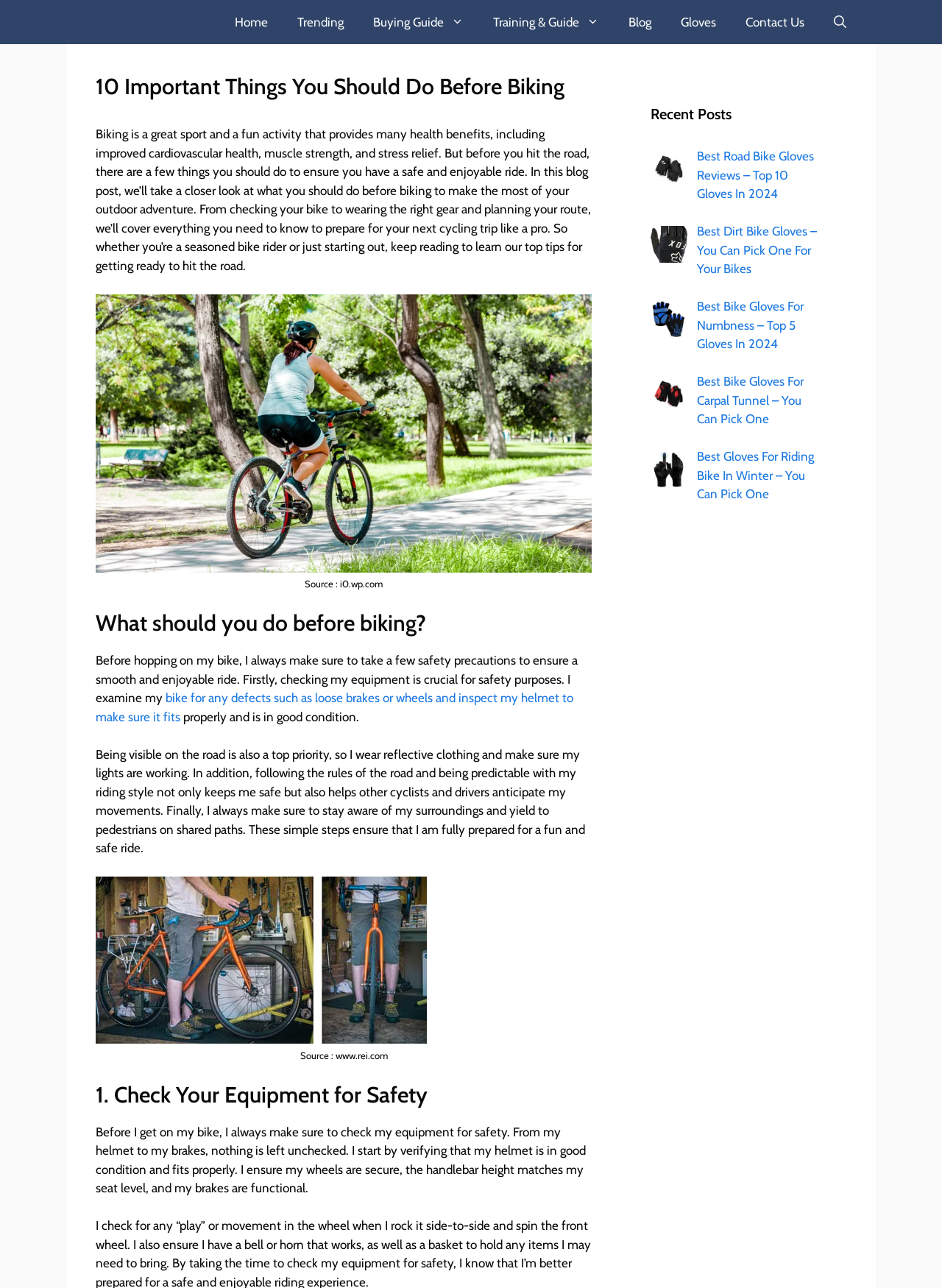Locate the bounding box of the user interface element based on this description: "Trending".

[0.3, 0.0, 0.38, 0.034]